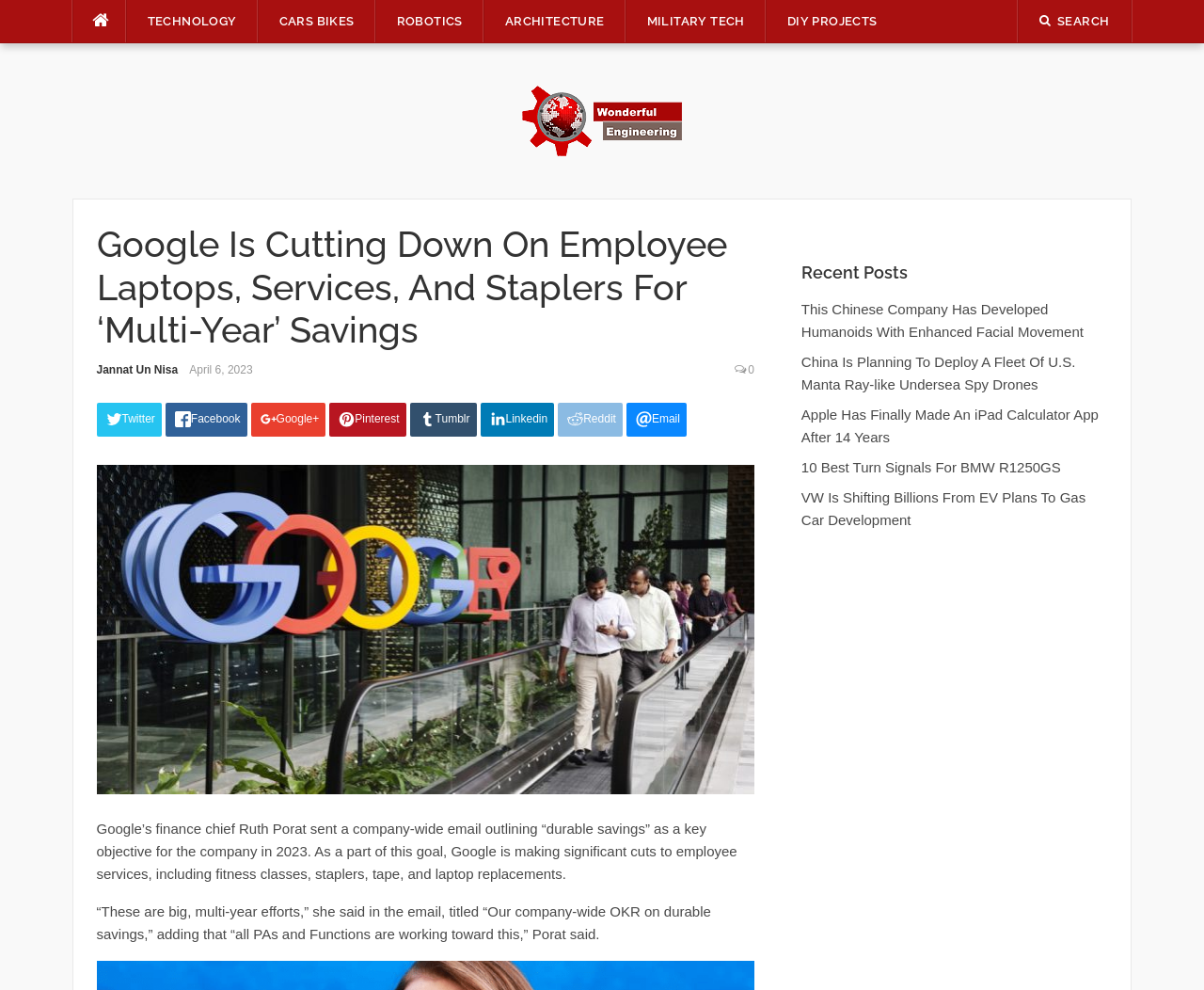Bounding box coordinates are specified in the format (top-left x, top-left y, bottom-right x, bottom-right y). All values are floating point numbers bounded between 0 and 1. Please provide the bounding box coordinate of the region this sentence describes: Cars Bikes

[0.214, 0.0, 0.311, 0.044]